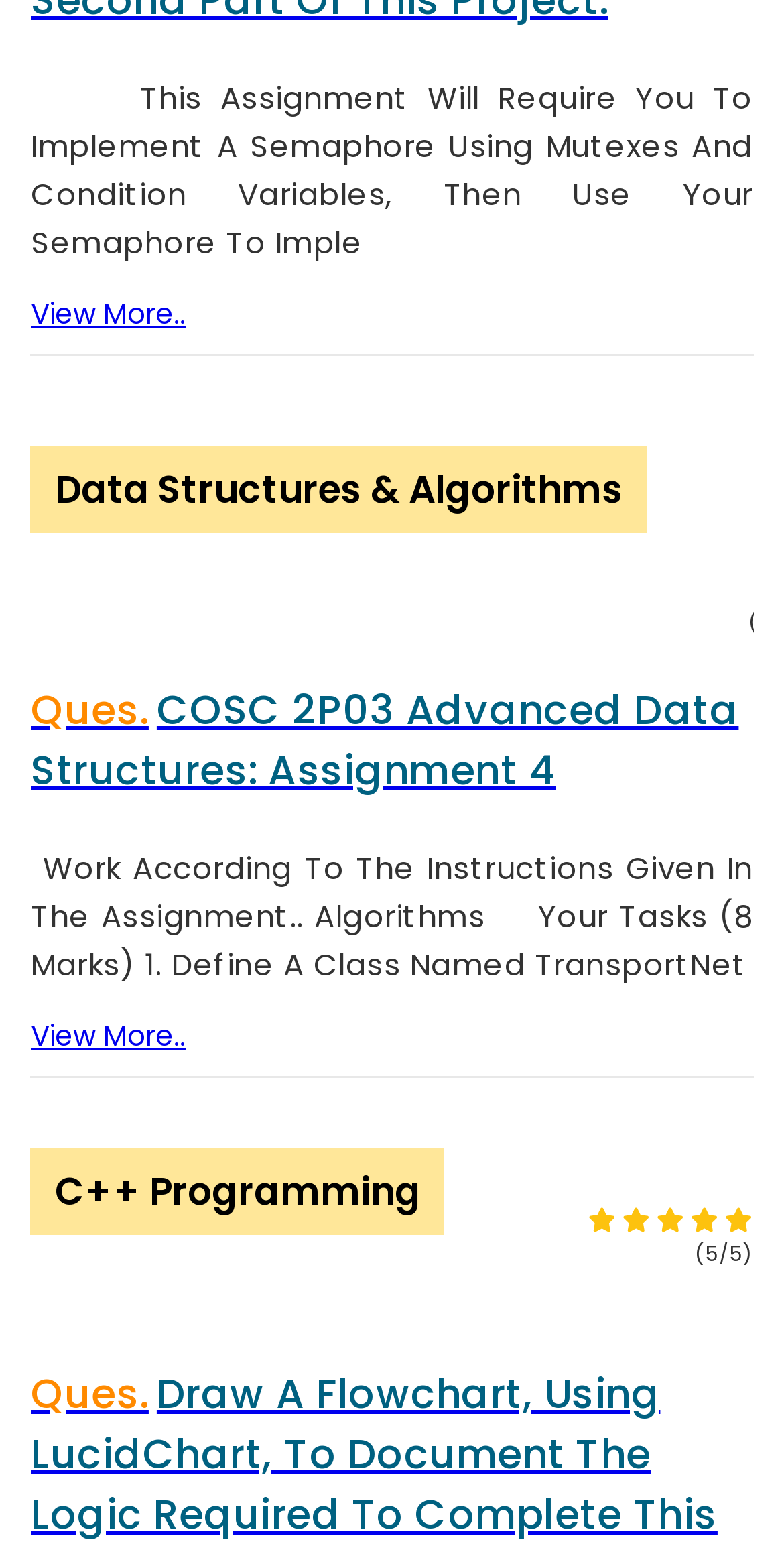Please mark the bounding box coordinates of the area that should be clicked to carry out the instruction: "Read the privacy policy".

[0.021, 0.478, 0.318, 0.508]